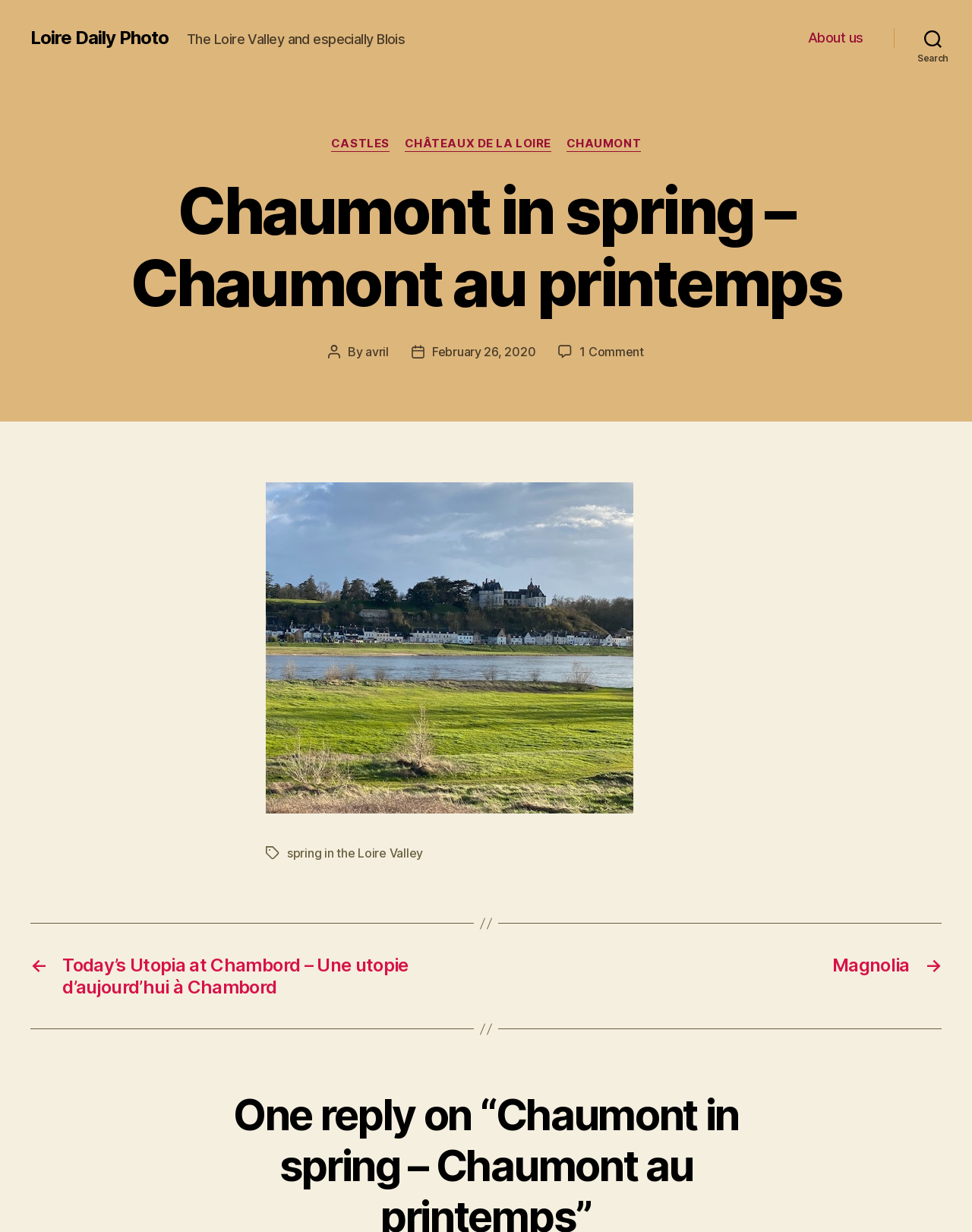Determine the title of the webpage and give its text content.

Chaumont in spring – Chaumont au printemps